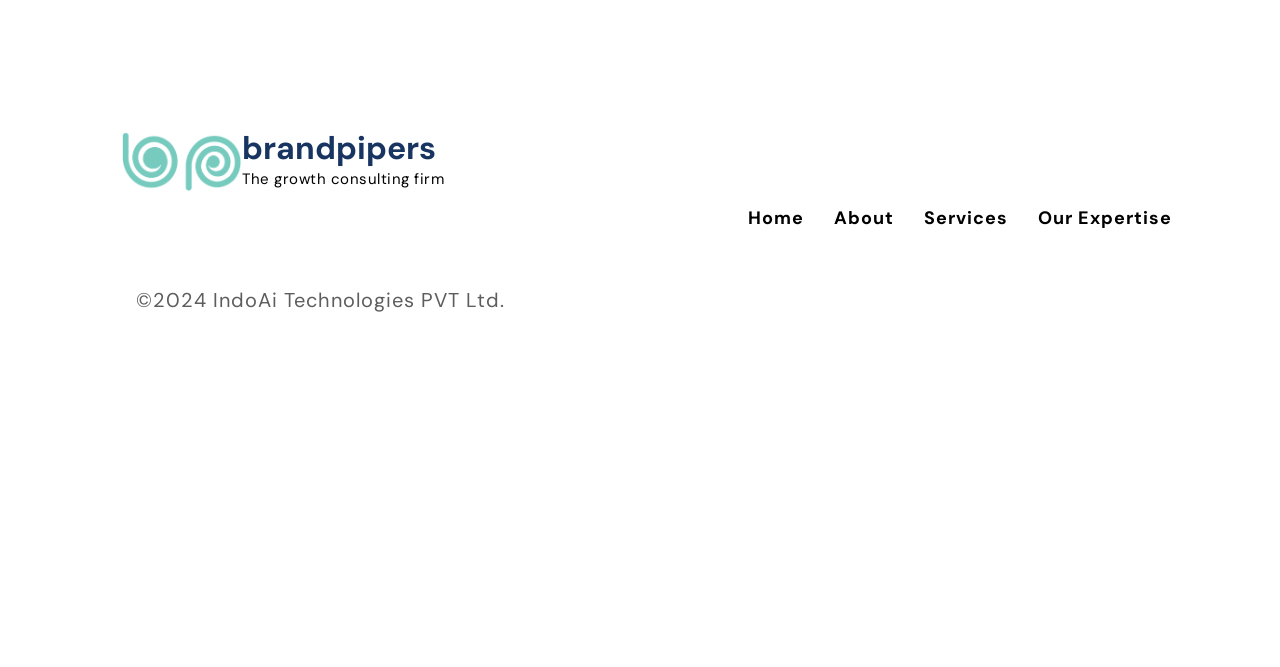Provide a thorough and detailed response to the question by examining the image: 
What is the name of the consulting firm?

The name of the consulting firm can be found in the top-left corner of the webpage, where it says 'brandpipers The growth consulting firm'.